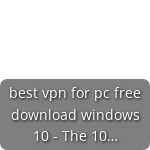Can users download the VPNs for free?
From the image, provide a succinct answer in one word or a short phrase.

Yes